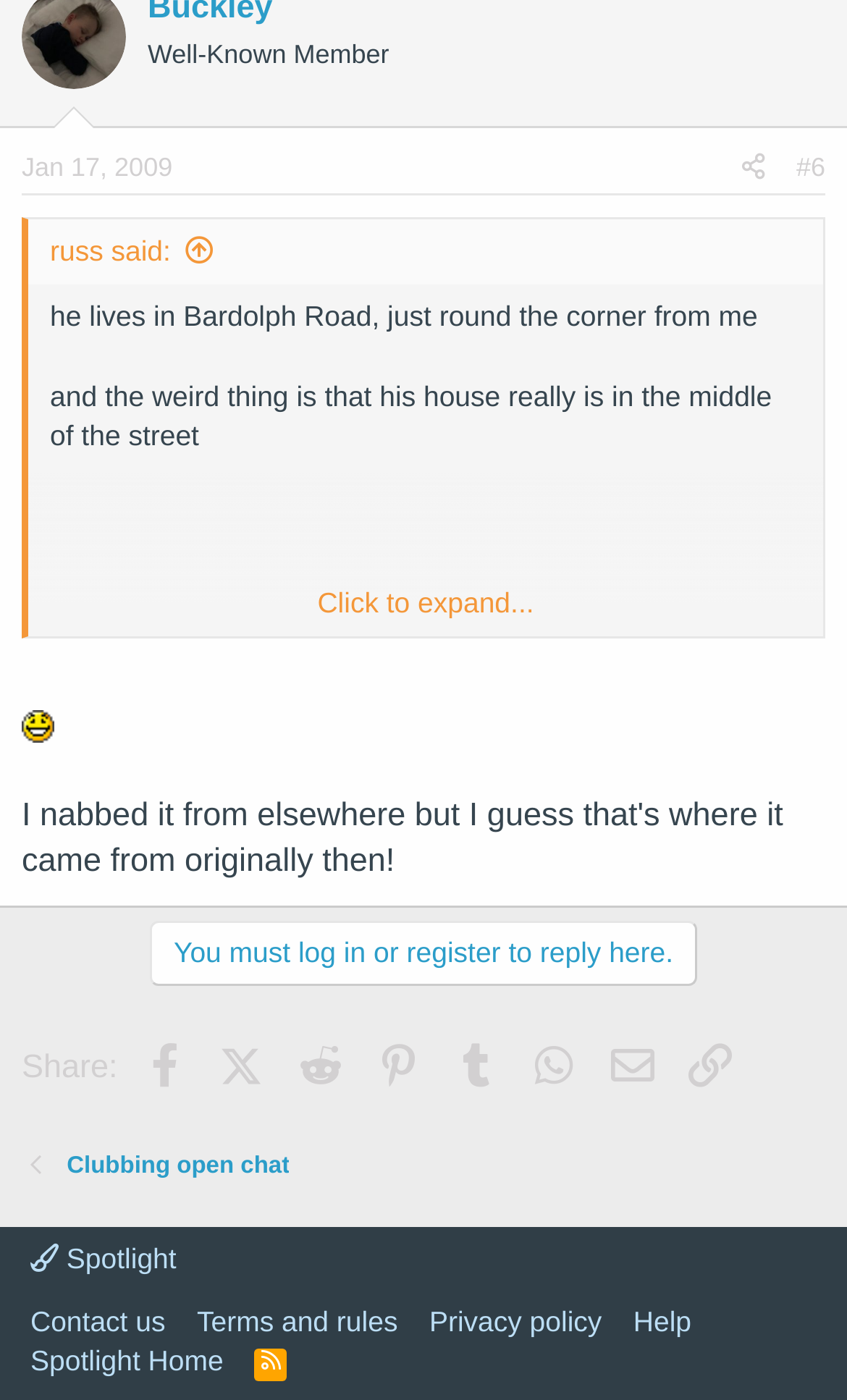Determine the bounding box coordinates for the area you should click to complete the following instruction: "Click on the 'You must log in or register to reply here.' link".

[0.177, 0.657, 0.823, 0.704]